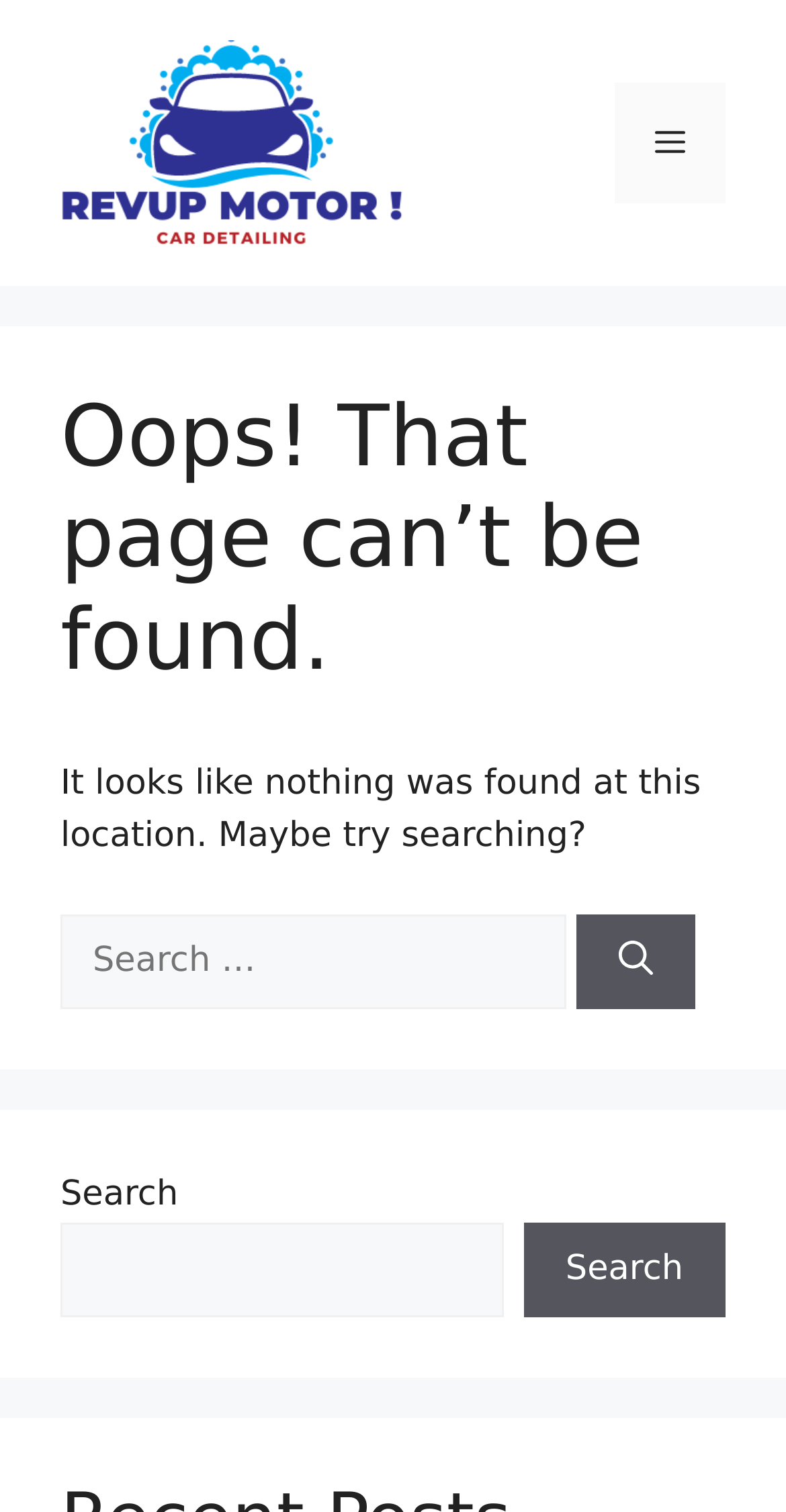Answer briefly with one word or phrase:
What is the function of the text box with the label 'Search for:'?

To input search query